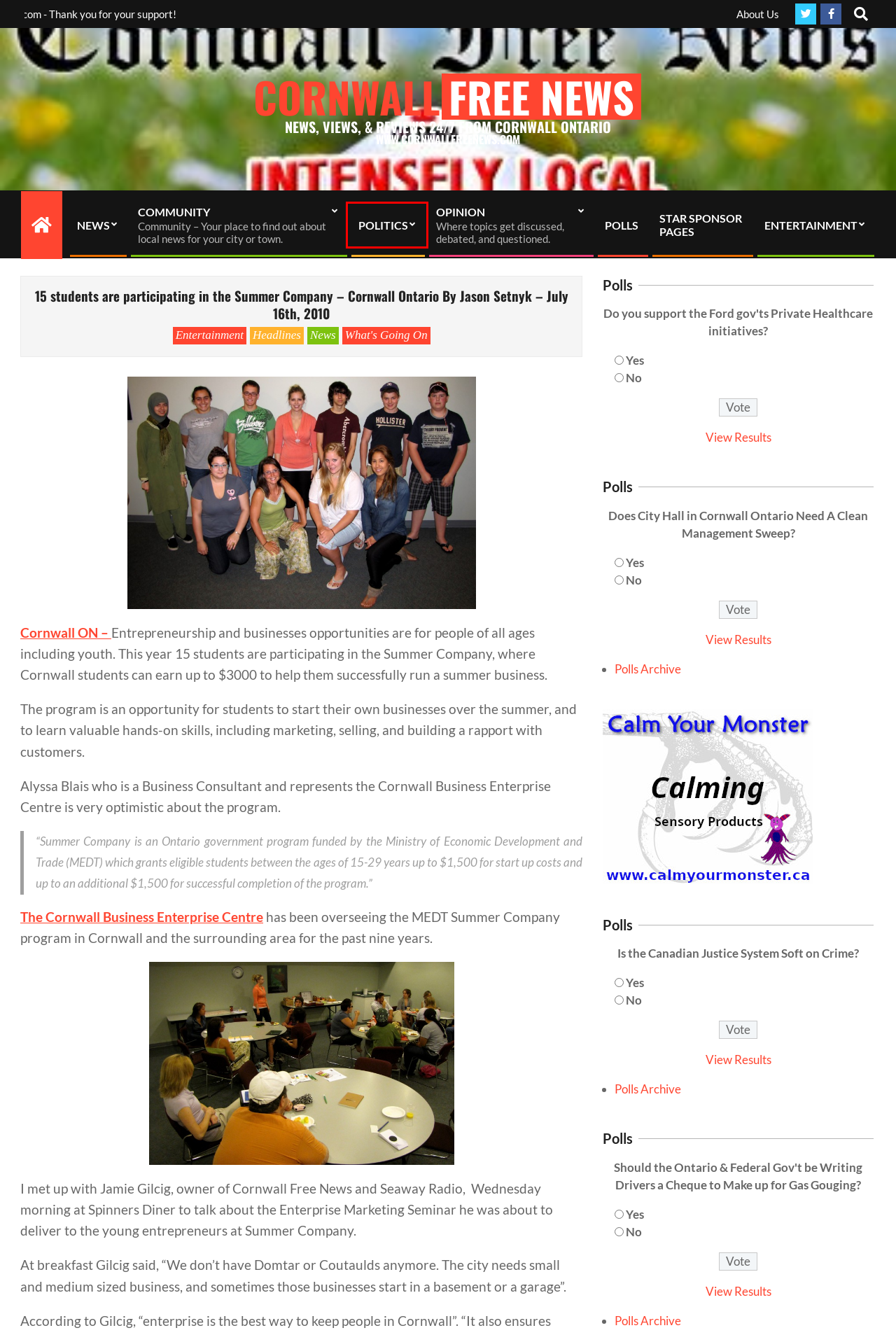You are looking at a screenshot of a webpage with a red bounding box around an element. Determine the best matching webpage description for the new webpage resulting from clicking the element in the red bounding box. Here are the descriptions:
A. Entertainment – The Cornwall Free News
B. Star Sponsor Pages – The Cornwall Free News
C. POLLS – The Cornwall Free News
D. Opinion – The Cornwall Free News
E. News – The Cornwall Free News
F. Politics – The Cornwall Free News
G. What’s Going On – The Cornwall Free News
H. Community – The Cornwall Free News

F